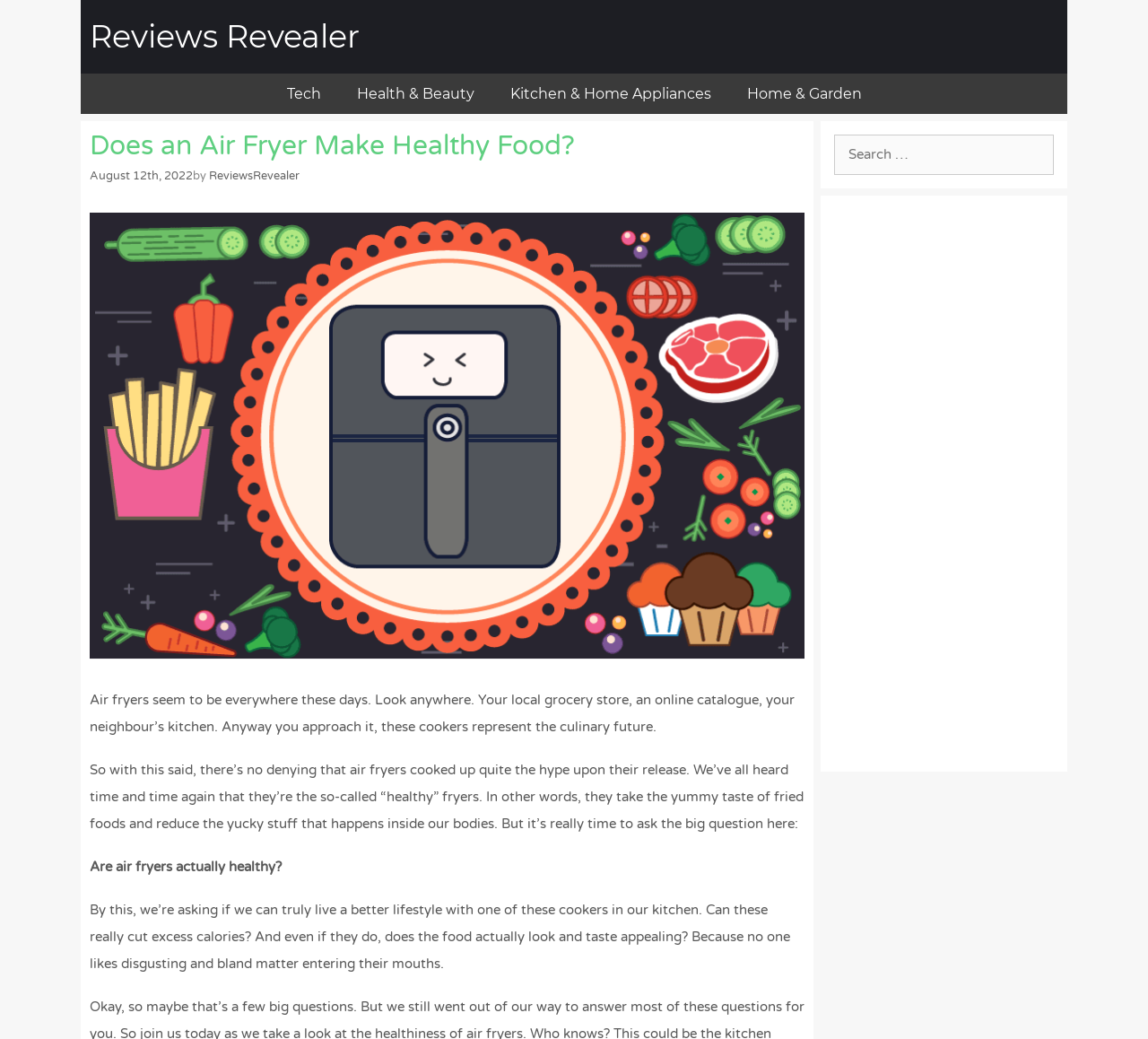Locate the bounding box of the UI element with the following description: "Kitchen & Home Appliances".

[0.429, 0.071, 0.635, 0.11]